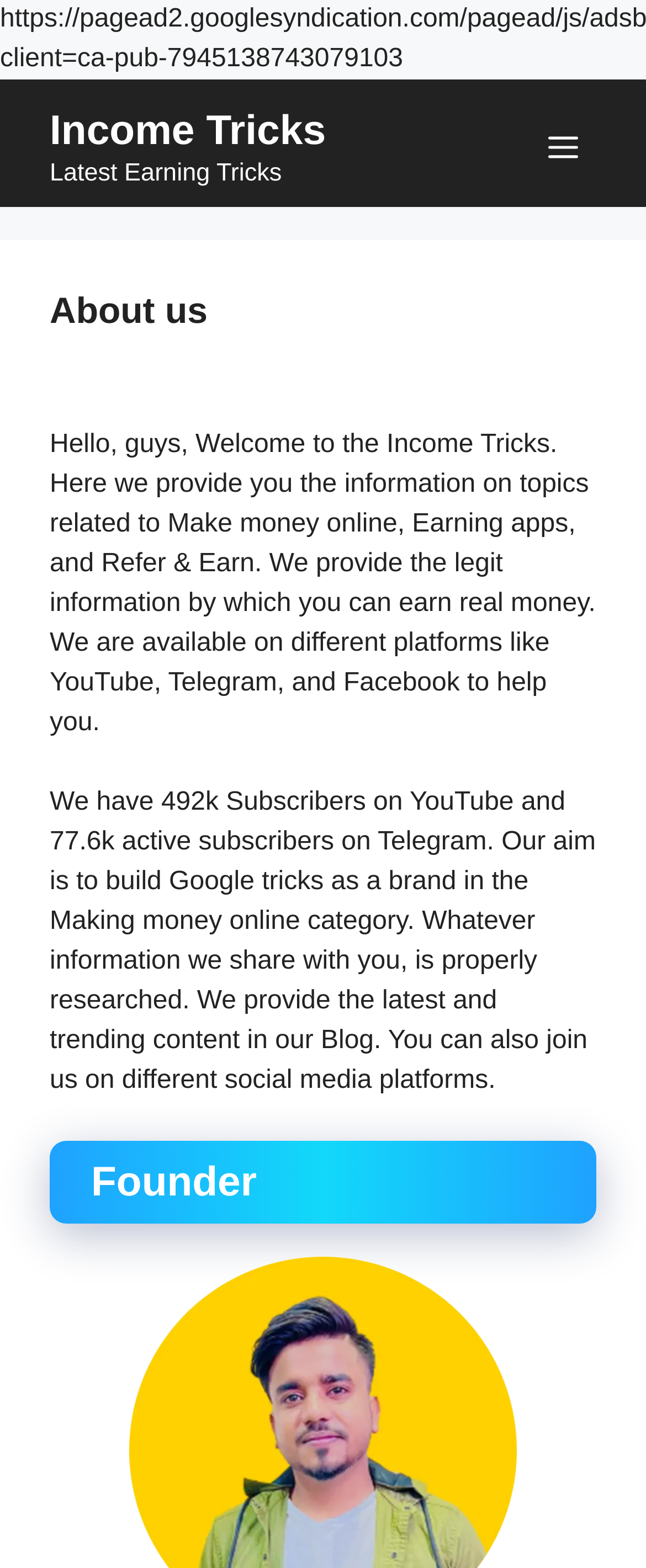What is the name of the section that describes the website's founder?
Please provide a comprehensive answer to the question based on the webpage screenshot.

The name of the section can be found in the heading element that precedes the description of the website's founder, which is labeled as 'Founder'.